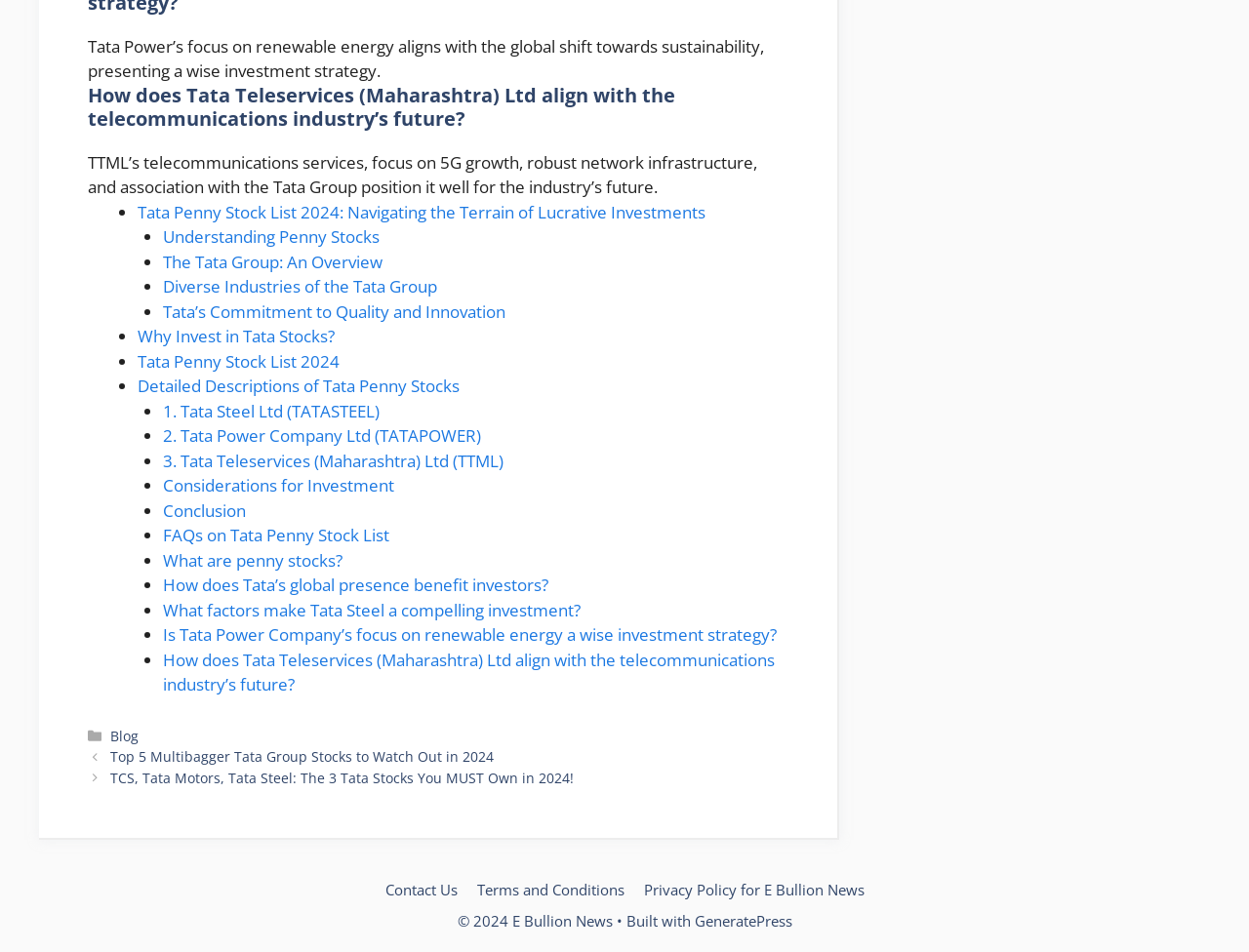Determine the bounding box coordinates of the region to click in order to accomplish the following instruction: "Click on 'Tata Penny Stock List 2024: Navigating the Terrain of Lucrative Investments'". Provide the coordinates as four float numbers between 0 and 1, specifically [left, top, right, bottom].

[0.11, 0.211, 0.565, 0.234]